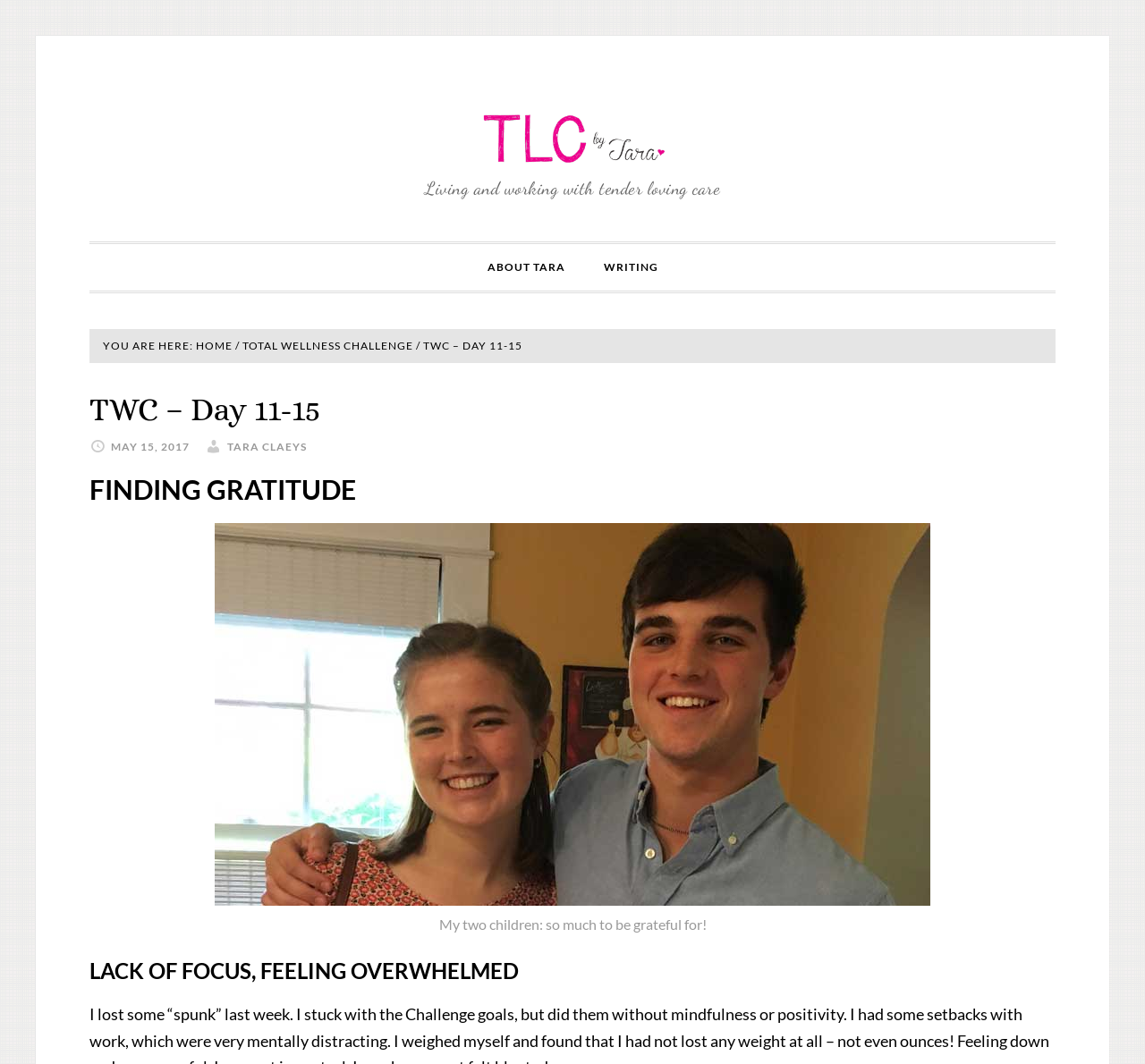Using the element description Home, predict the bounding box coordinates for the UI element. Provide the coordinates in (top-left x, top-left y, bottom-right x, bottom-right y) format with values ranging from 0 to 1.

[0.171, 0.318, 0.203, 0.331]